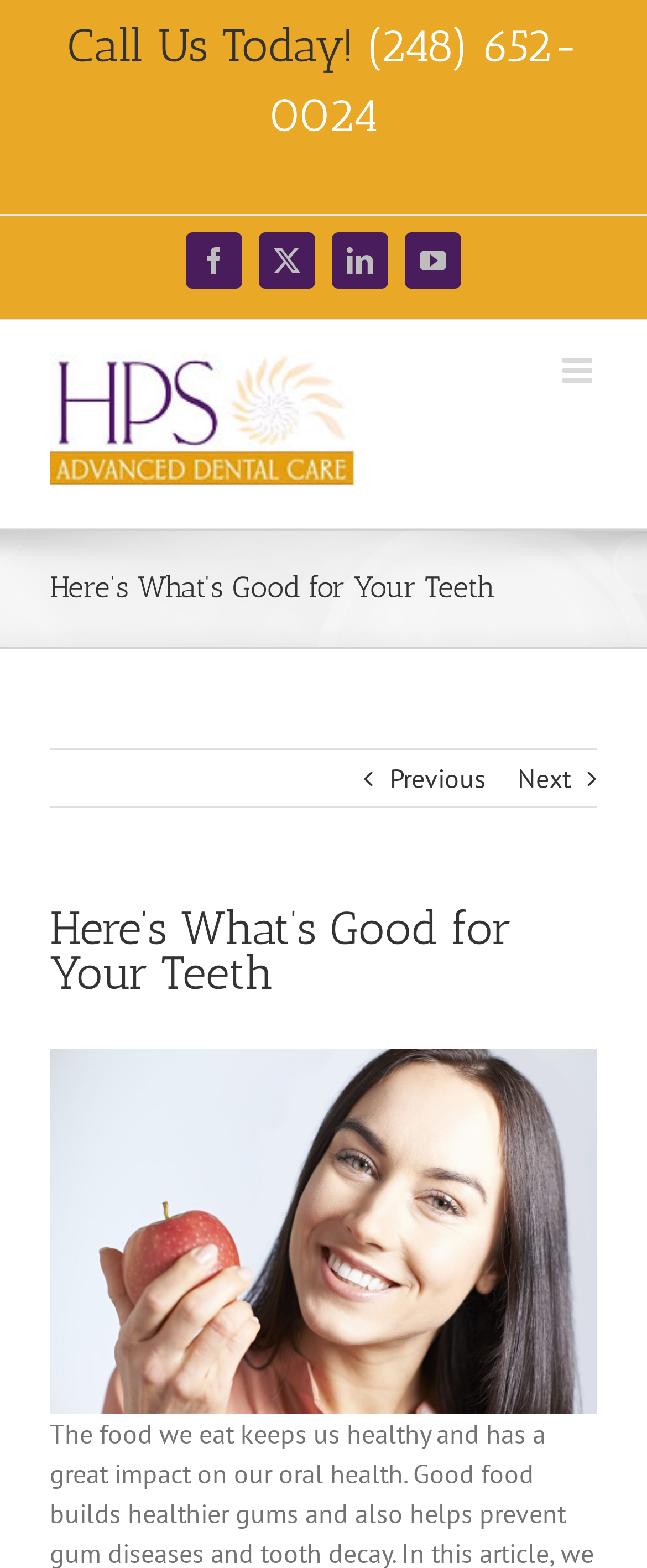Find the bounding box coordinates corresponding to the UI element with the description: "aria-label="Toggle mobile menu"". The coordinates should be formatted as [left, top, right, bottom], with values as floats between 0 and 1.

[0.869, 0.226, 0.923, 0.248]